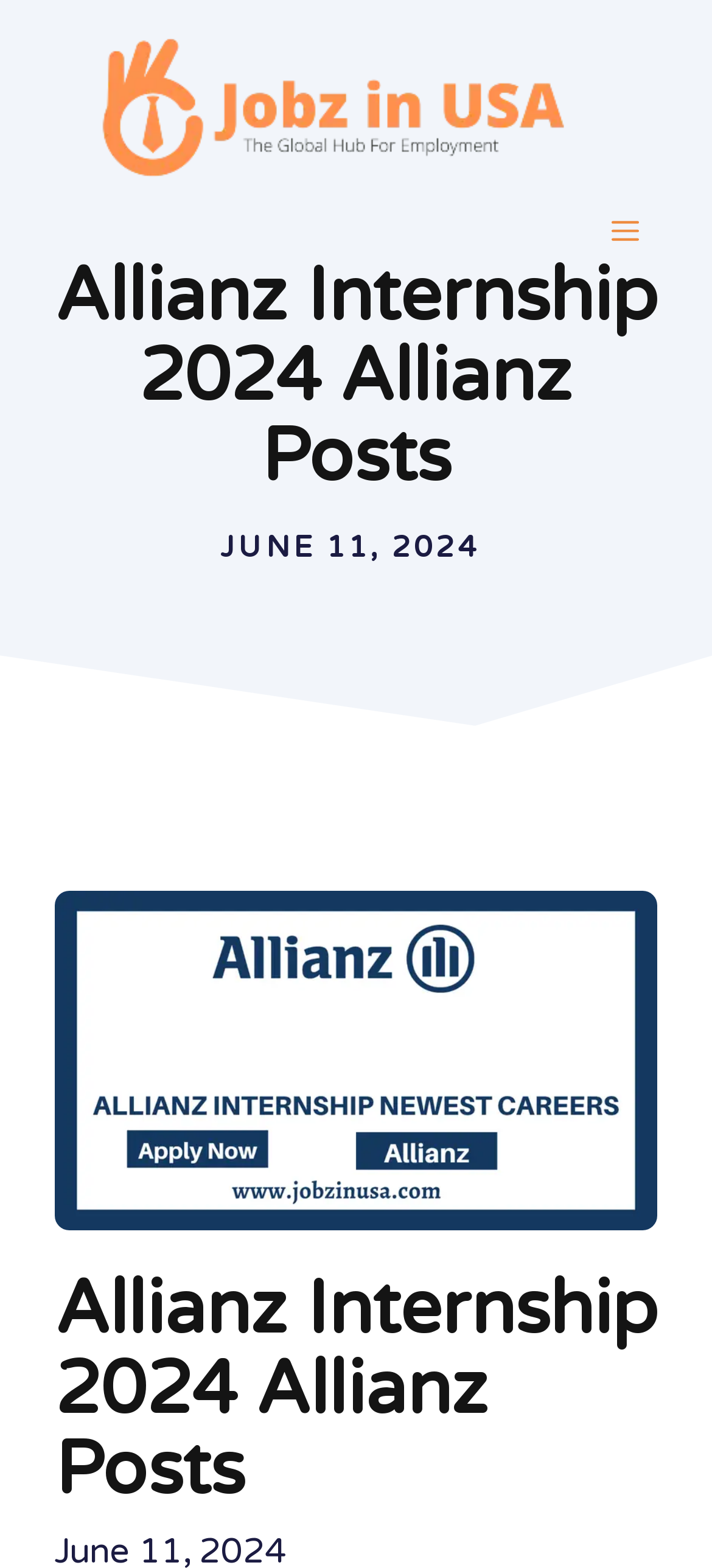Give the bounding box coordinates for the element described by: "alt="Prev"".

None